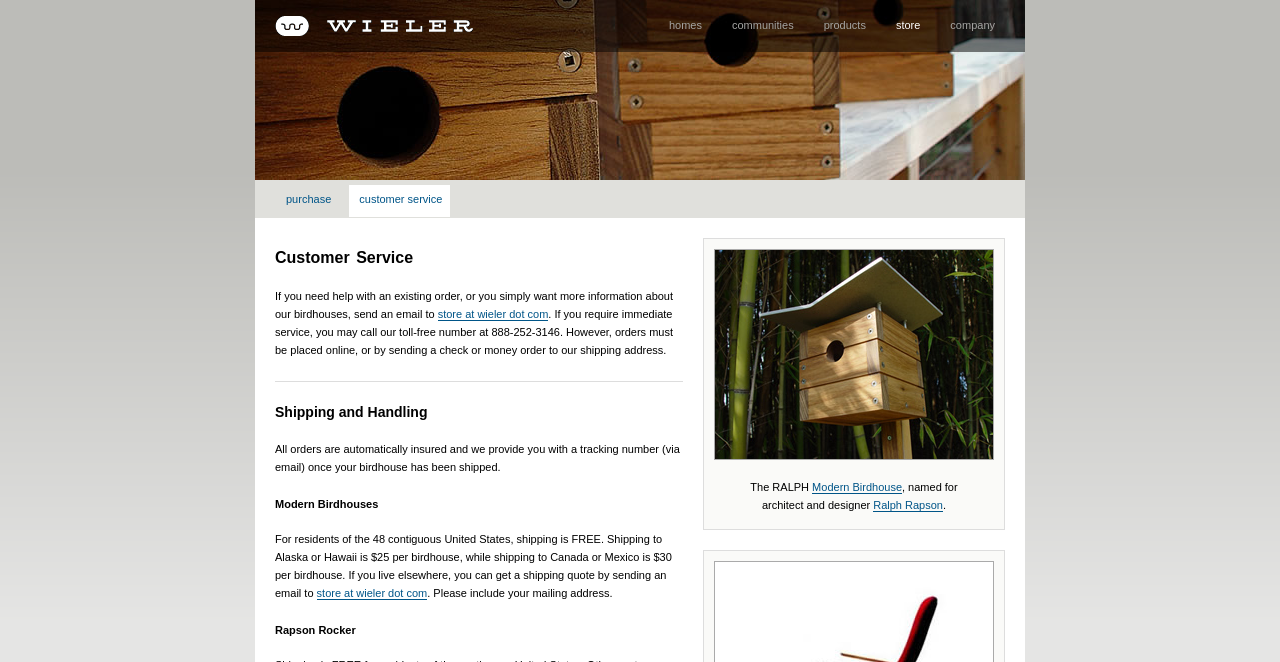What is insured automatically?
Look at the image and construct a detailed response to the question.

I found this information under the 'Shipping and Handling' heading, which states that all orders are automatically insured and you will receive a tracking number via email once your birdhouse has been shipped.